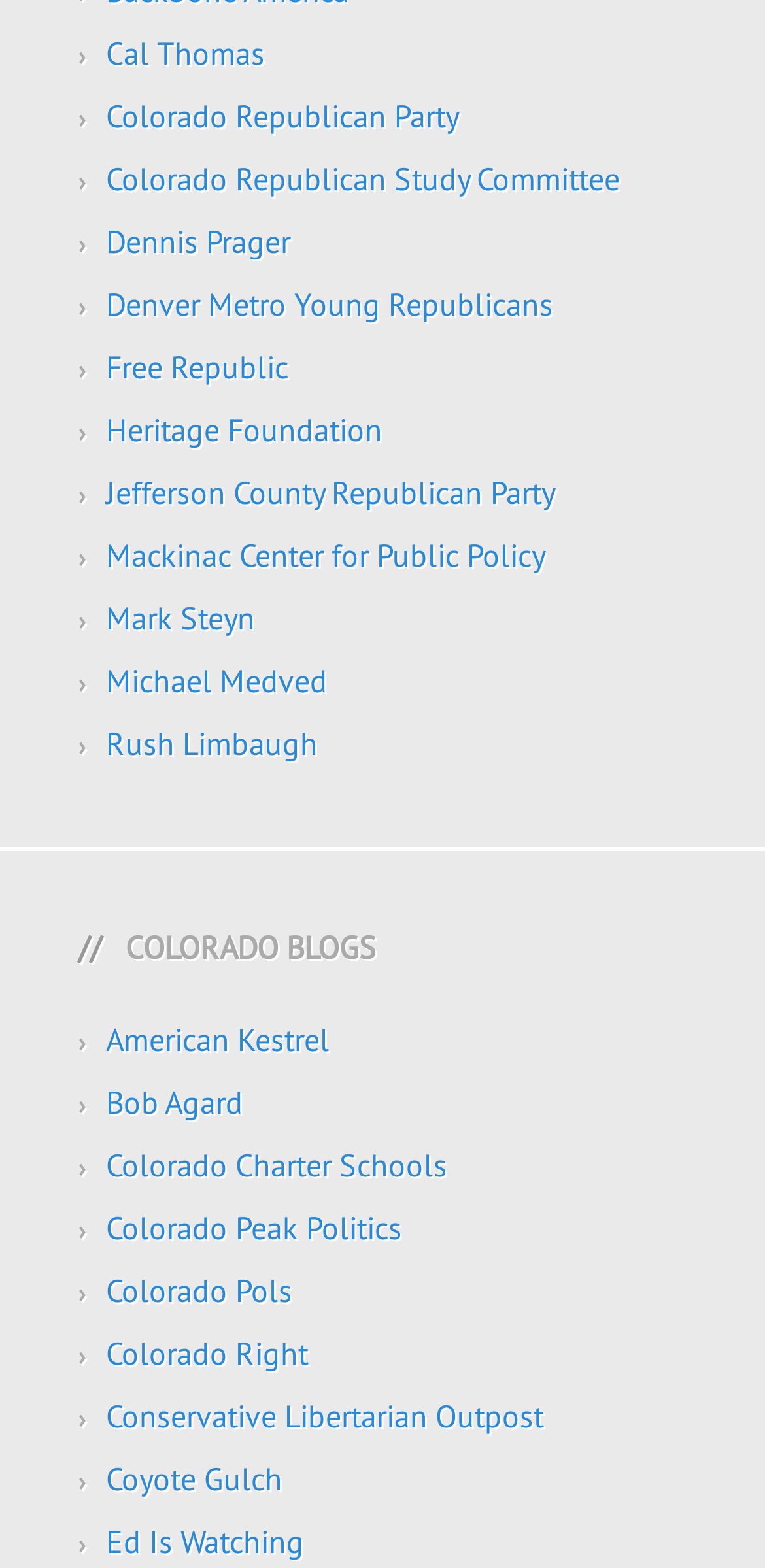Respond to the question below with a single word or phrase: What is the name of the first link on the webpage?

Cal Thomas